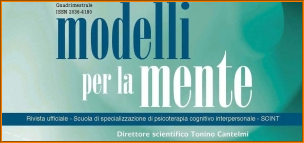Reply to the question with a brief word or phrase: Who is the director of the journal?

Tonino Cantelmi